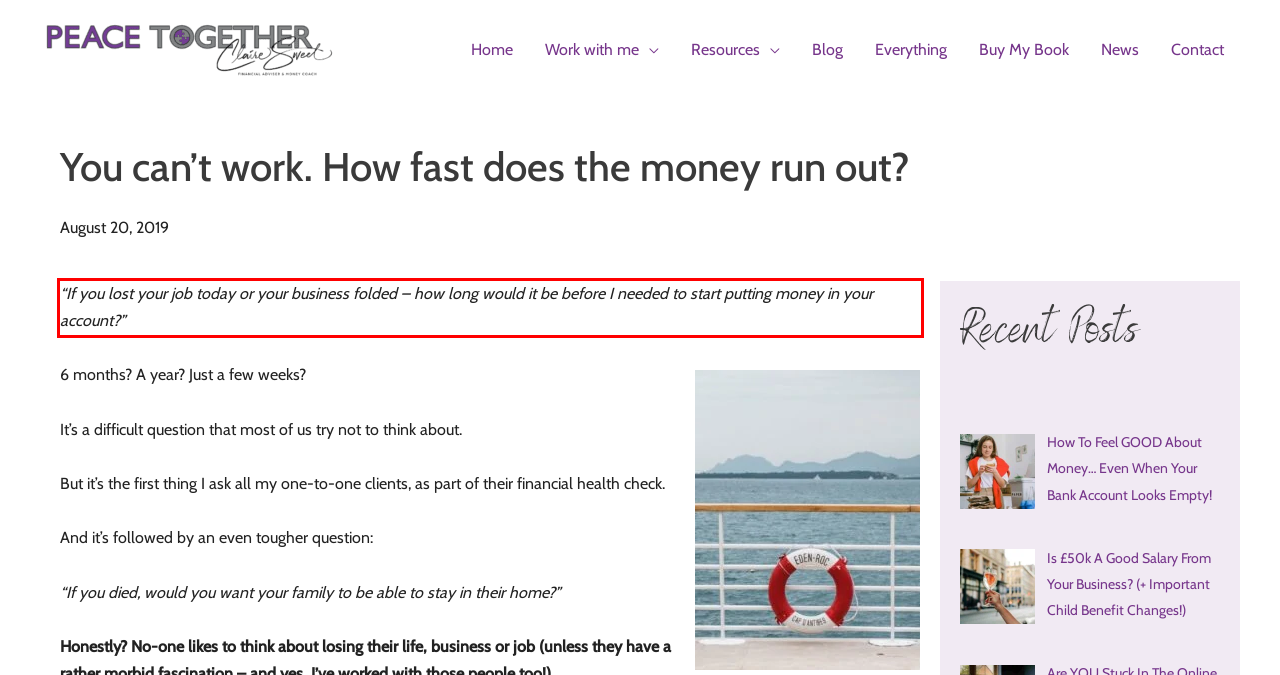You are provided with a screenshot of a webpage containing a red bounding box. Please extract the text enclosed by this red bounding box.

“If you lost your job today or your business folded – how long would it be before I needed to start putting money in your account?”